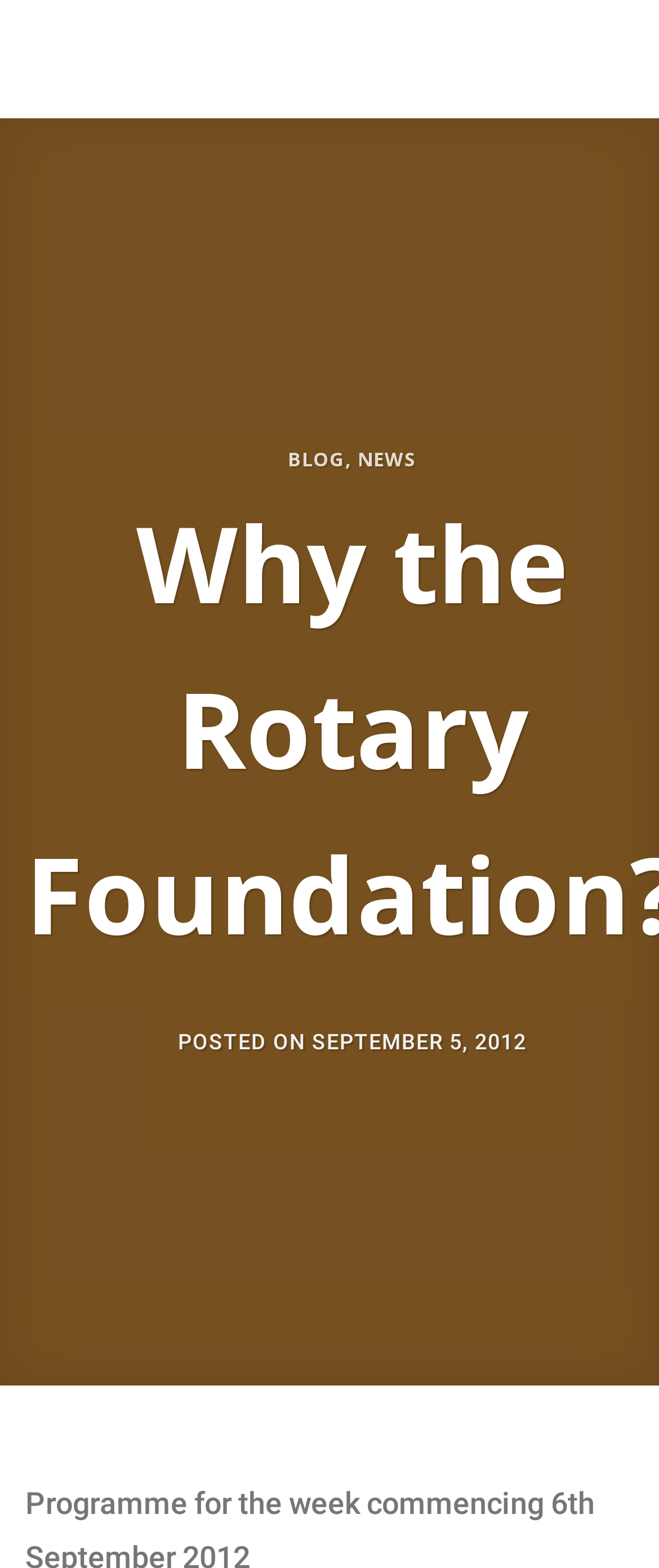Reply to the question with a single word or phrase:
How many menu items are visible?

2